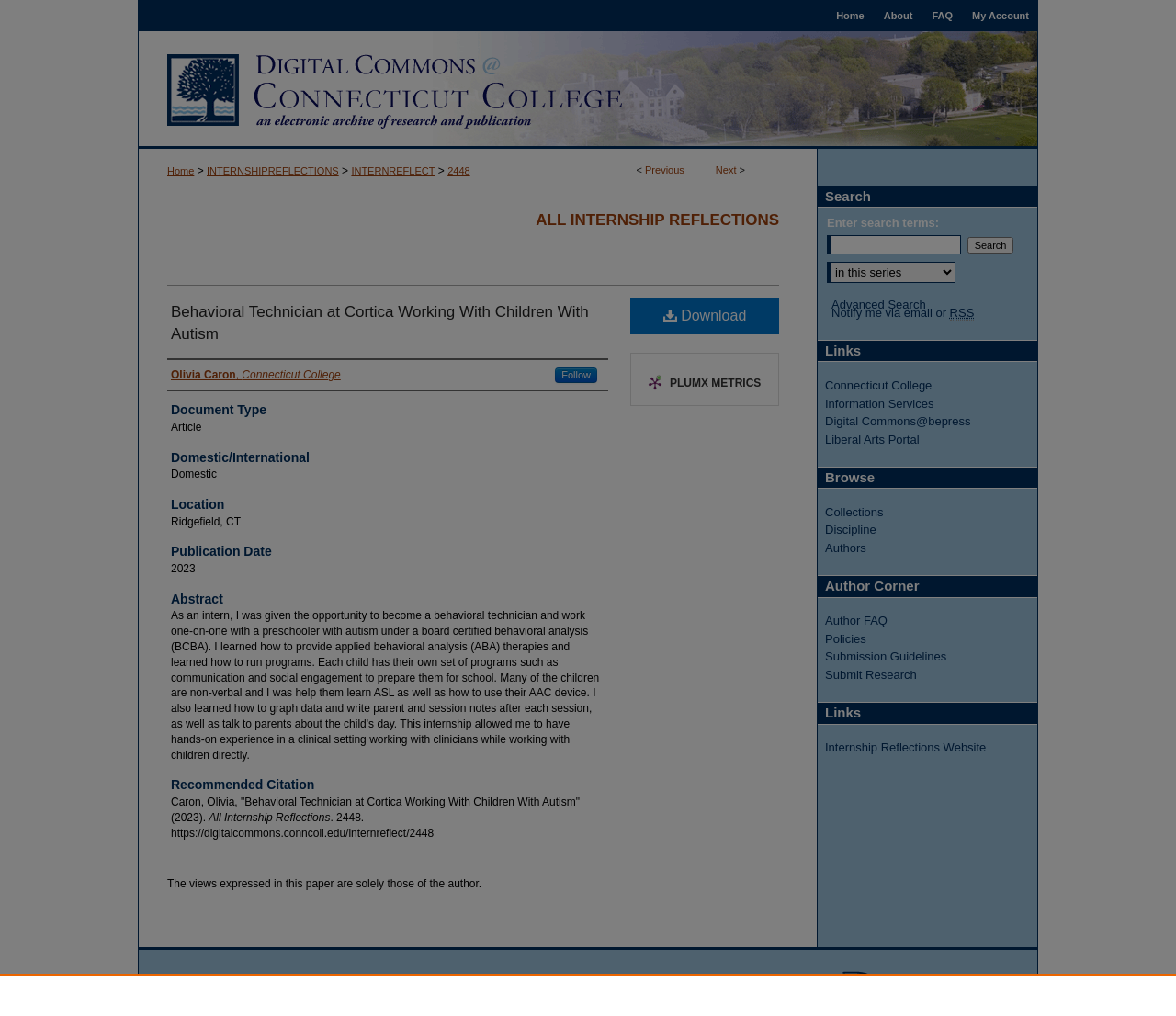Please indicate the bounding box coordinates for the clickable area to complete the following task: "Download the article". The coordinates should be specified as four float numbers between 0 and 1, i.e., [left, top, right, bottom].

[0.536, 0.293, 0.662, 0.329]